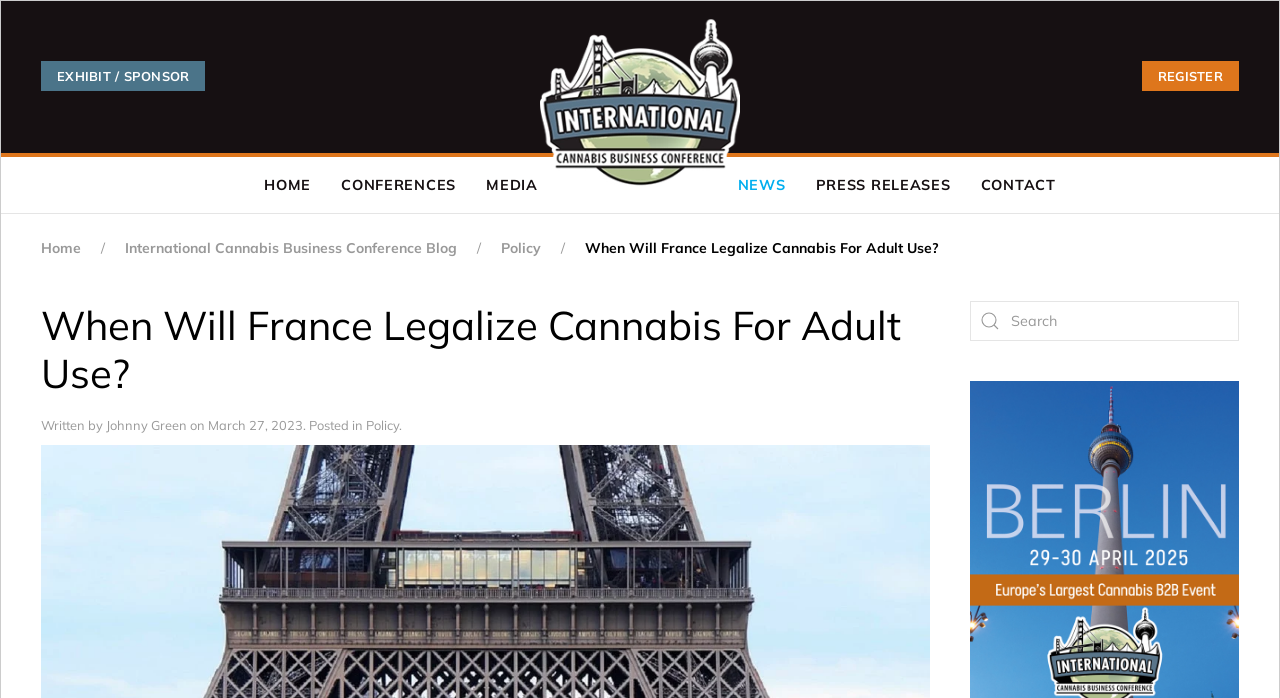Find the bounding box coordinates of the element I should click to carry out the following instruction: "View conferences".

[0.267, 0.225, 0.356, 0.305]